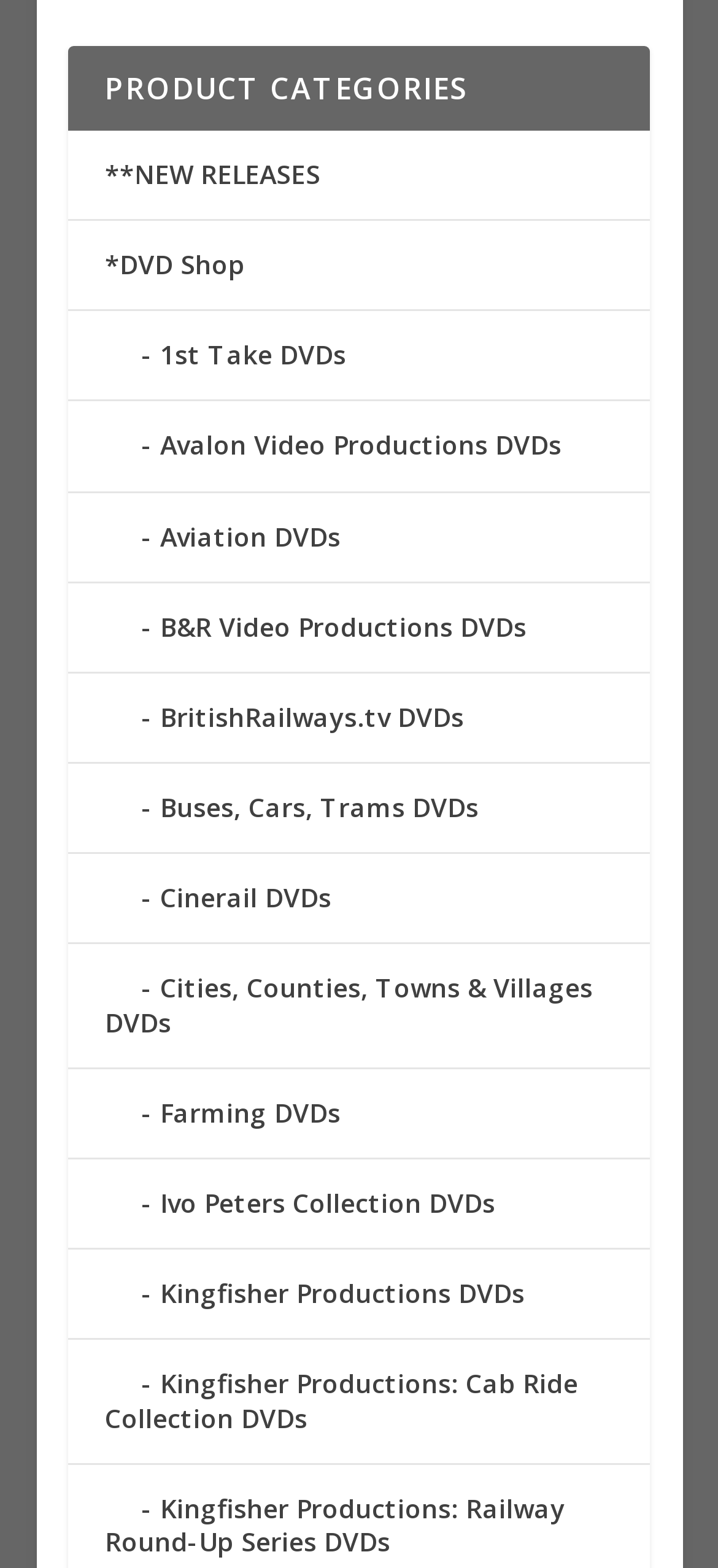Please specify the bounding box coordinates for the clickable region that will help you carry out the instruction: "View new releases".

[0.146, 0.099, 0.446, 0.122]